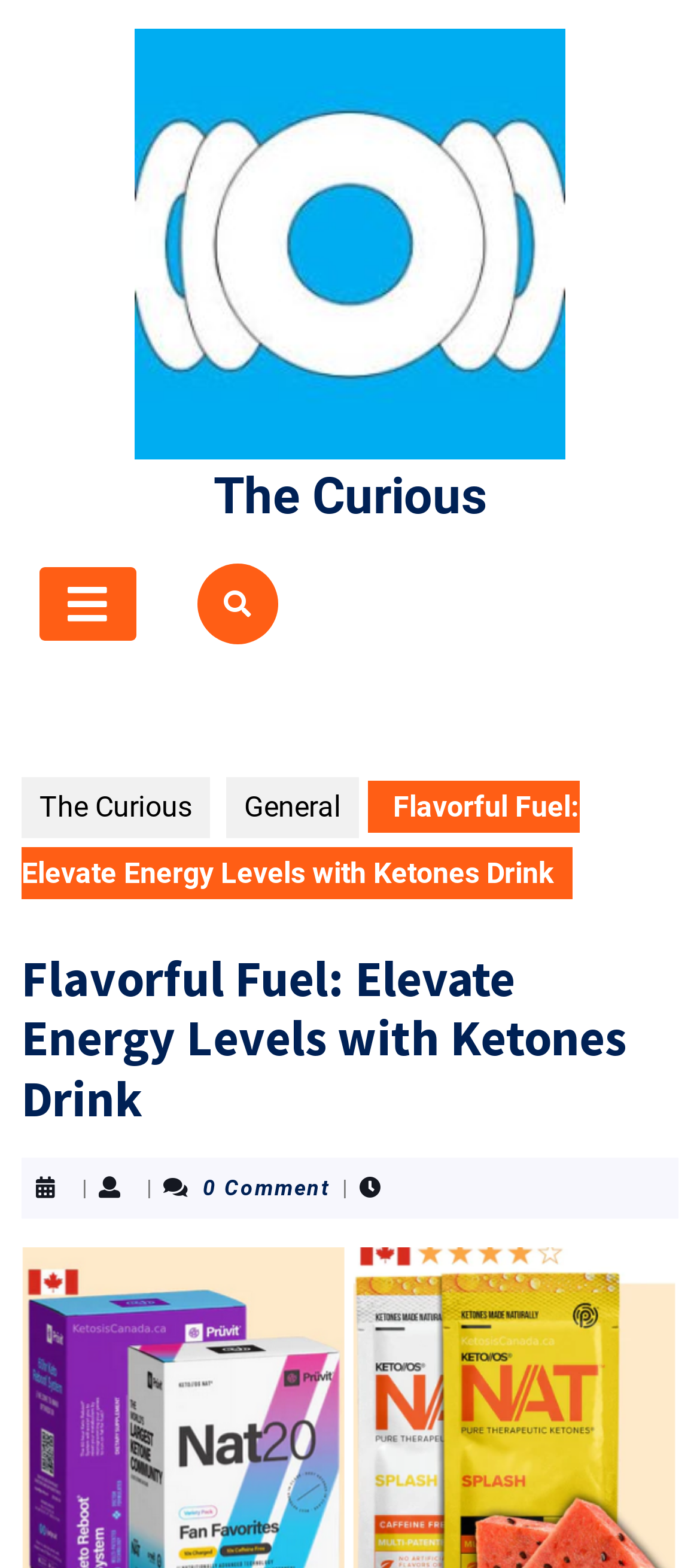How many comments are there on the webpage?
Could you give a comprehensive explanation in response to this question?

I found the static text '0 Comment' on the webpage, which indicates that there are no comments on the webpage.